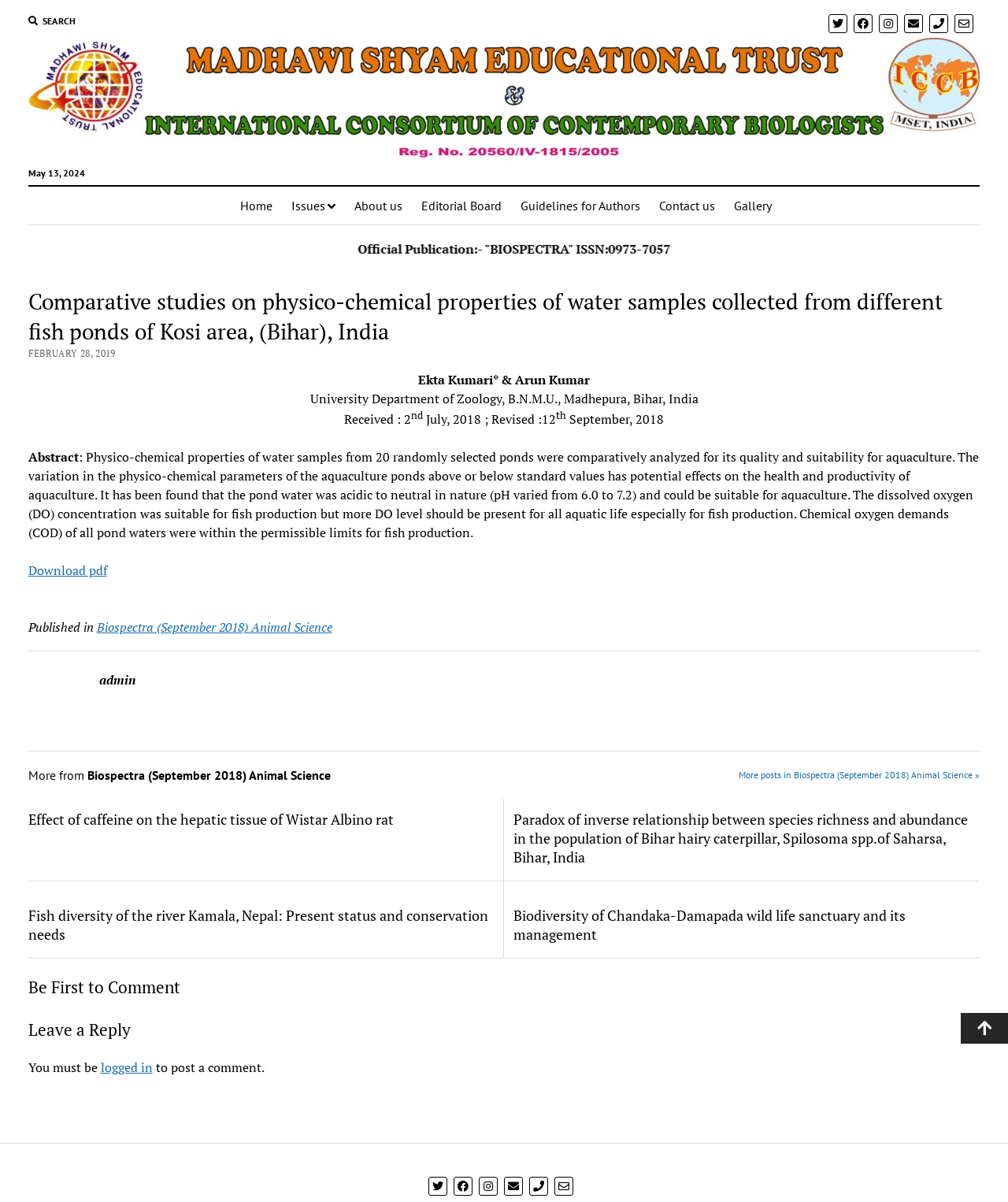Using the webpage screenshot and the element description Guidelines for Authors, determine the bounding box coordinates. Specify the coordinates in the format (top-left x, top-left y, bottom-right x, bottom-right y) with values ranging from 0 to 1.

[0.507, 0.155, 0.644, 0.187]